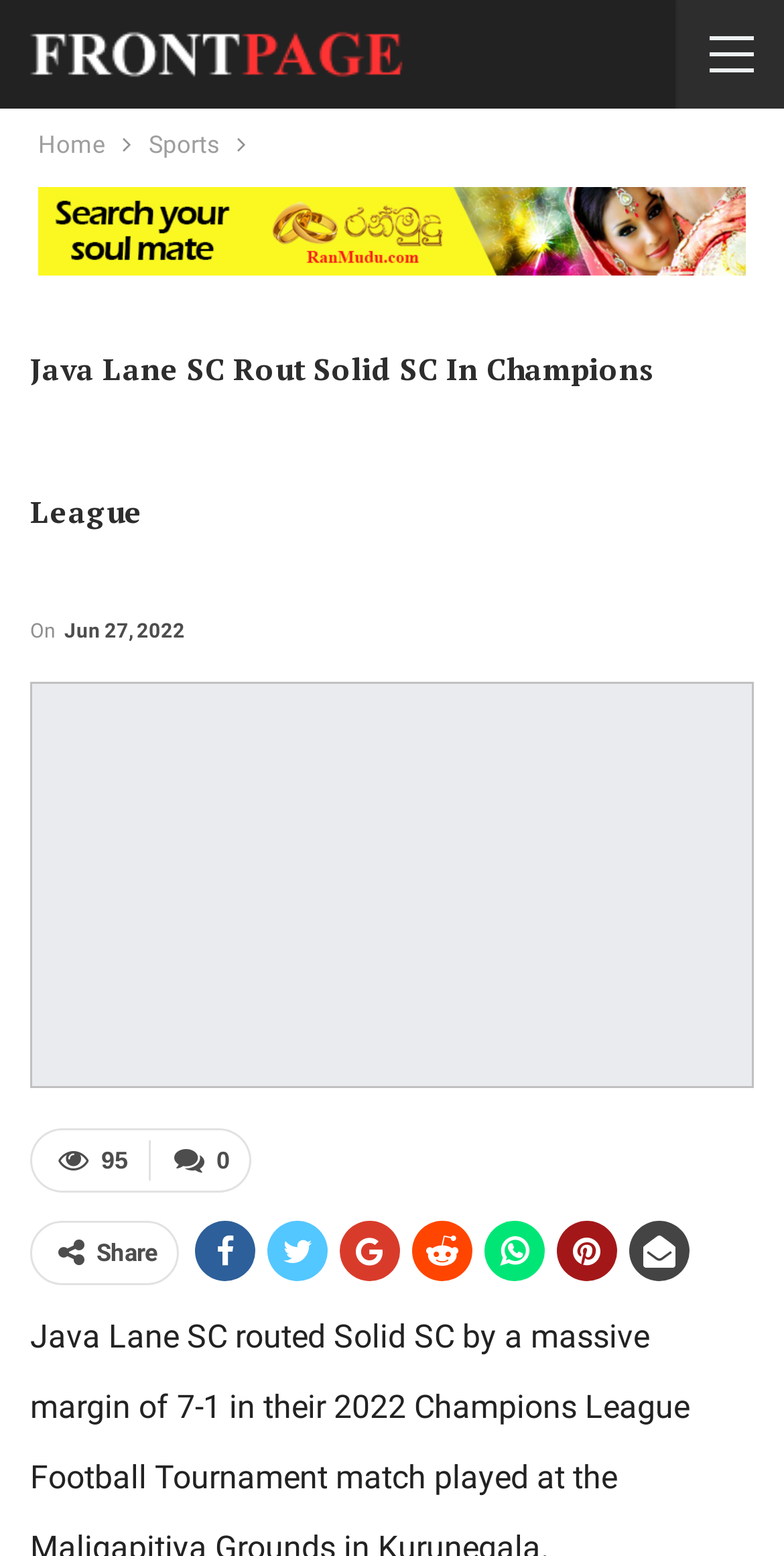Identify the bounding box for the UI element described as: "alt="lanka matrimony"". The coordinates should be four float numbers between 0 and 1, i.e., [left, top, right, bottom].

[0.049, 0.137, 0.951, 0.157]